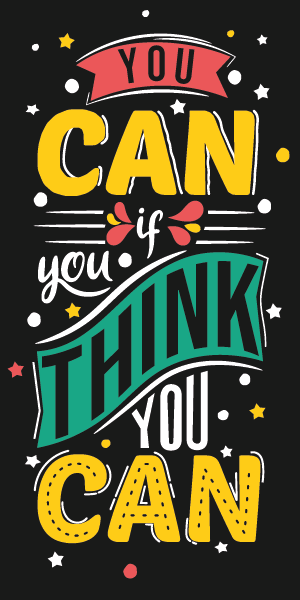Respond to the question with just a single word or phrase: 
What is the purpose of the decorative elements?

To enhance the energetic vibe